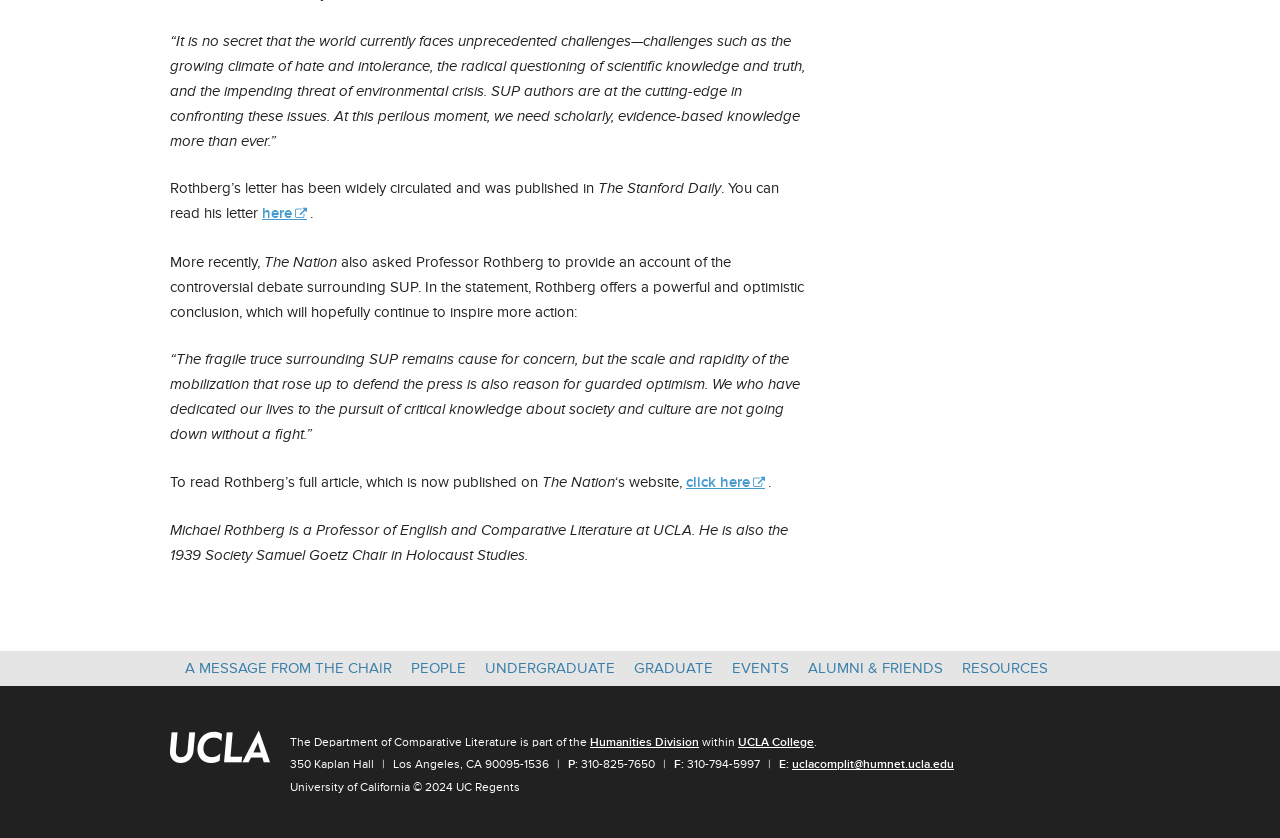What is the name of the publication where Rothberg's full article is published?
Could you answer the question in a detailed manner, providing as much information as possible?

The article states 'To read Rothberg’s full article, which is now published on The Nation‘s website, click here'.